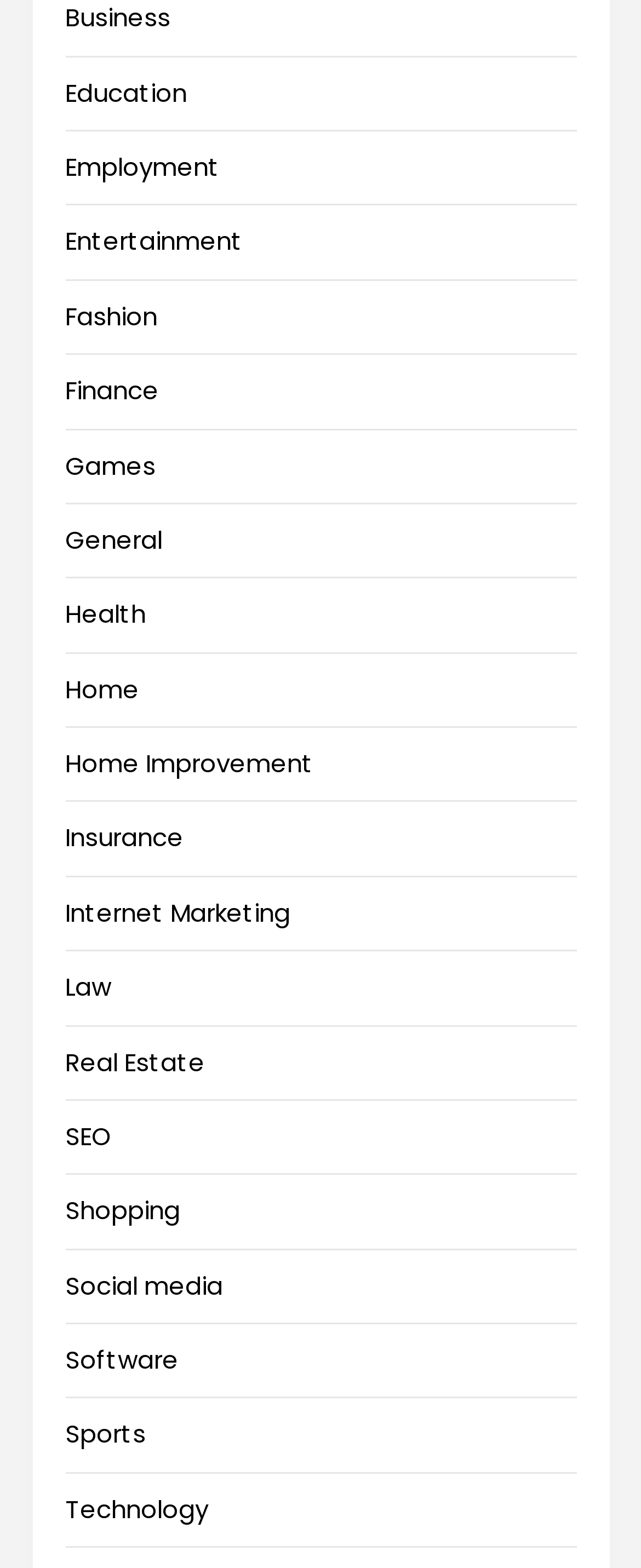What is the first category listed?
Answer the question with just one word or phrase using the image.

Business